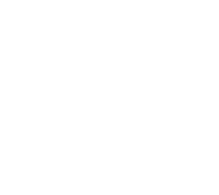Please provide a brief answer to the question using only one word or phrase: 
What type of products are being promoted?

Pizza-related items